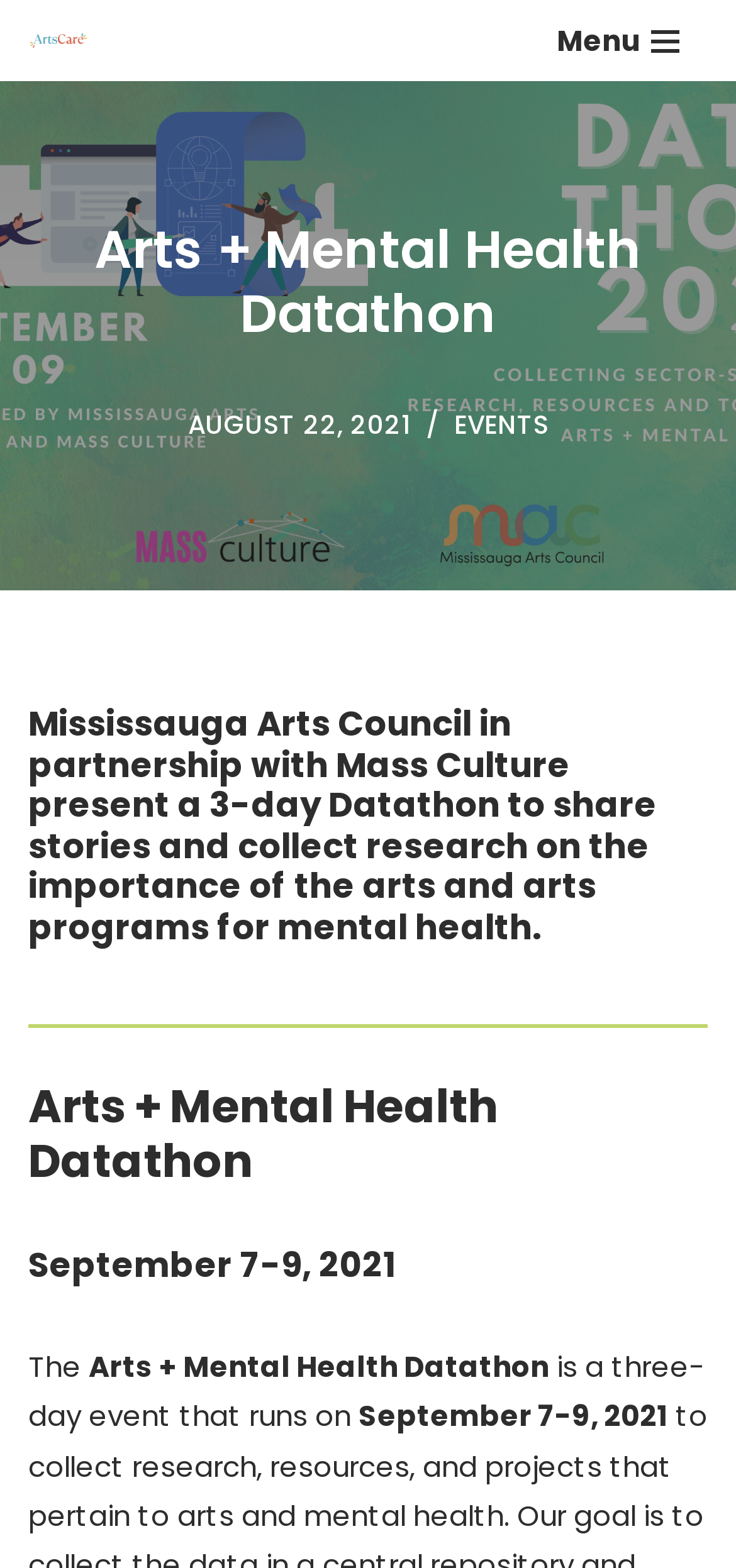Please answer the following question using a single word or phrase: 
What is the purpose of the event?

Share stories and collect research